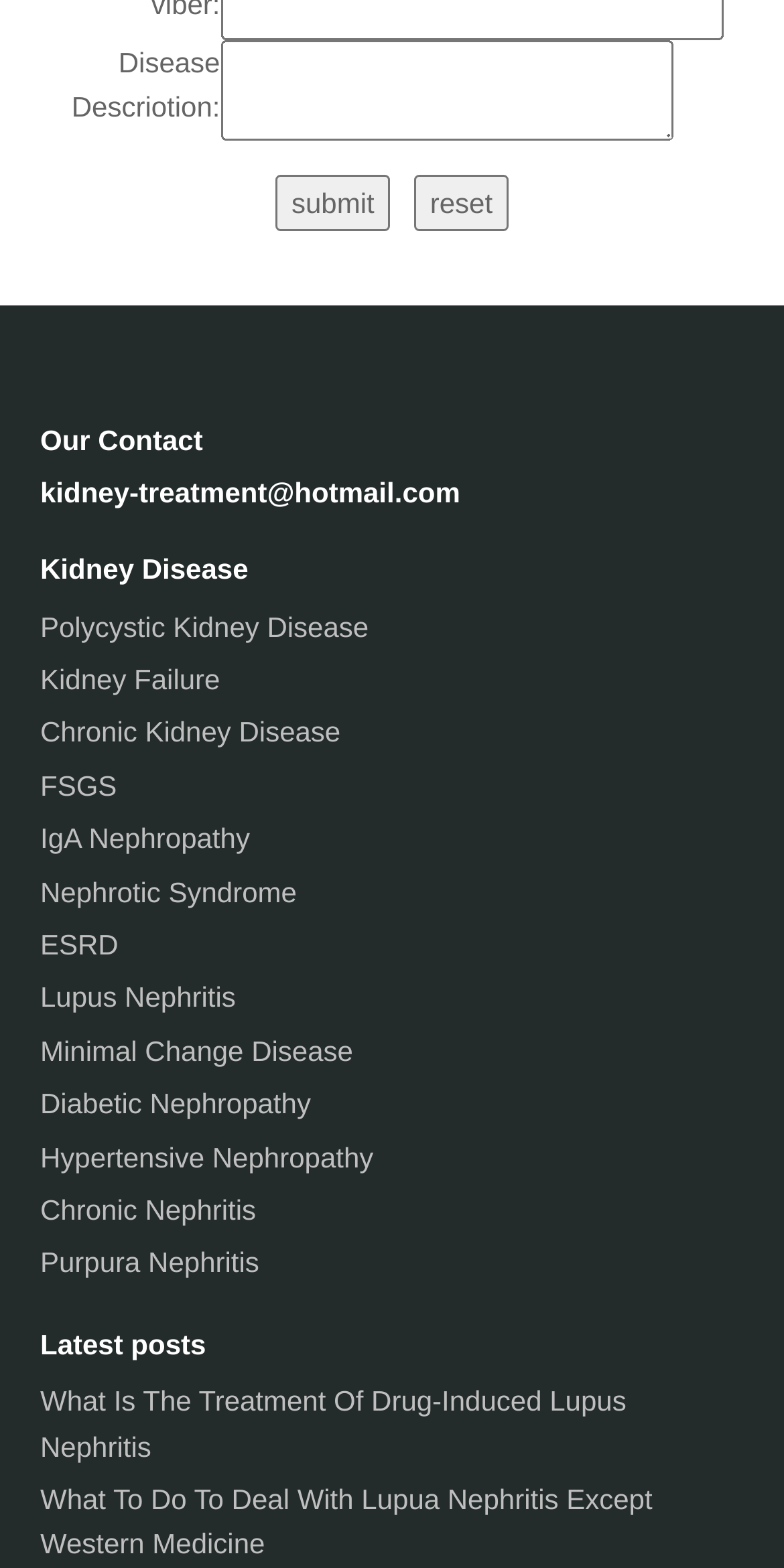Could you indicate the bounding box coordinates of the region to click in order to complete this instruction: "Contact via email".

[0.051, 0.304, 0.587, 0.324]